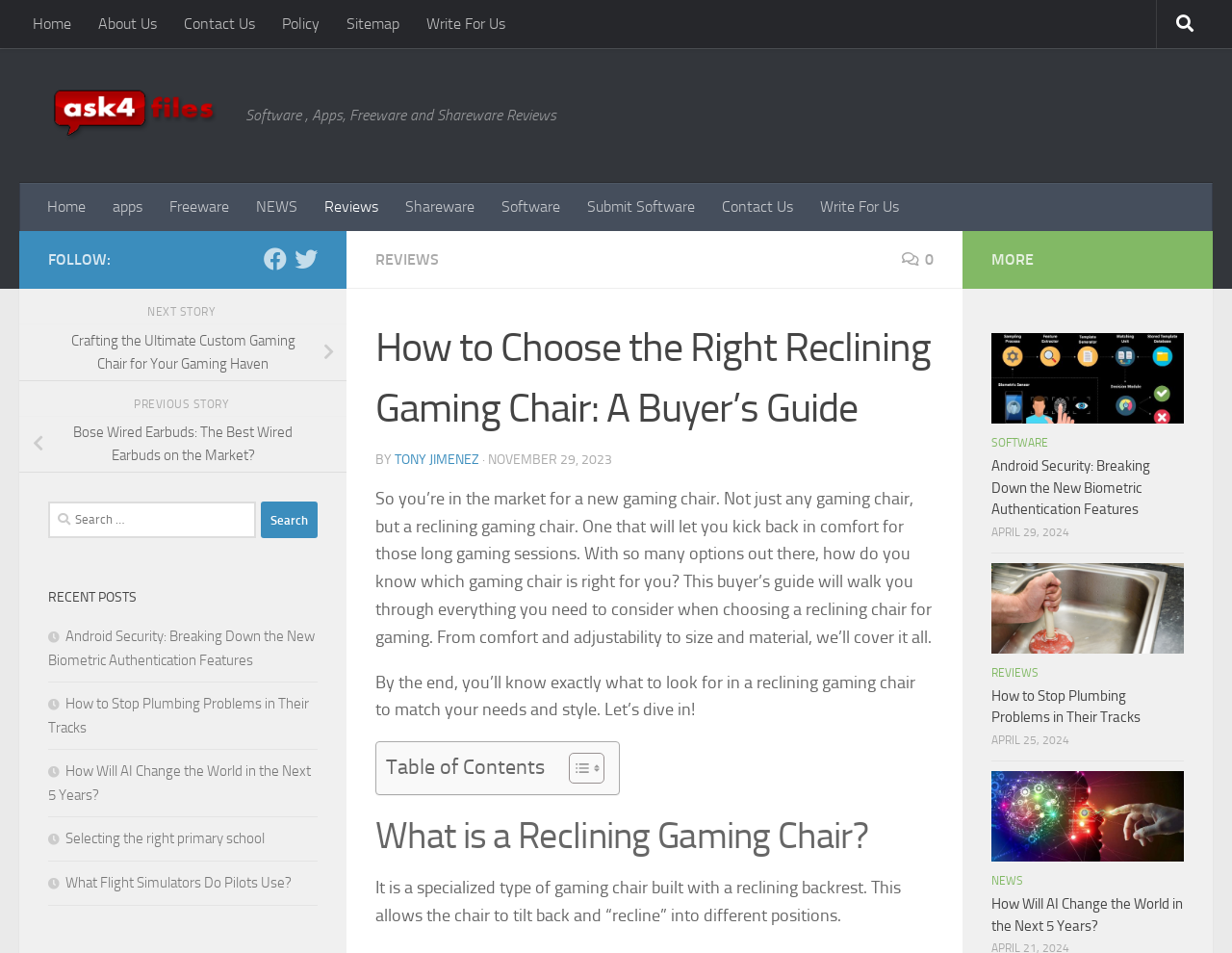Please specify the bounding box coordinates of the area that should be clicked to accomplish the following instruction: "Read the article 'How to Choose the Right Reclining Gaming Chair: A Buyer’s Guide'". The coordinates should consist of four float numbers between 0 and 1, i.e., [left, top, right, bottom].

[0.305, 0.333, 0.758, 0.46]